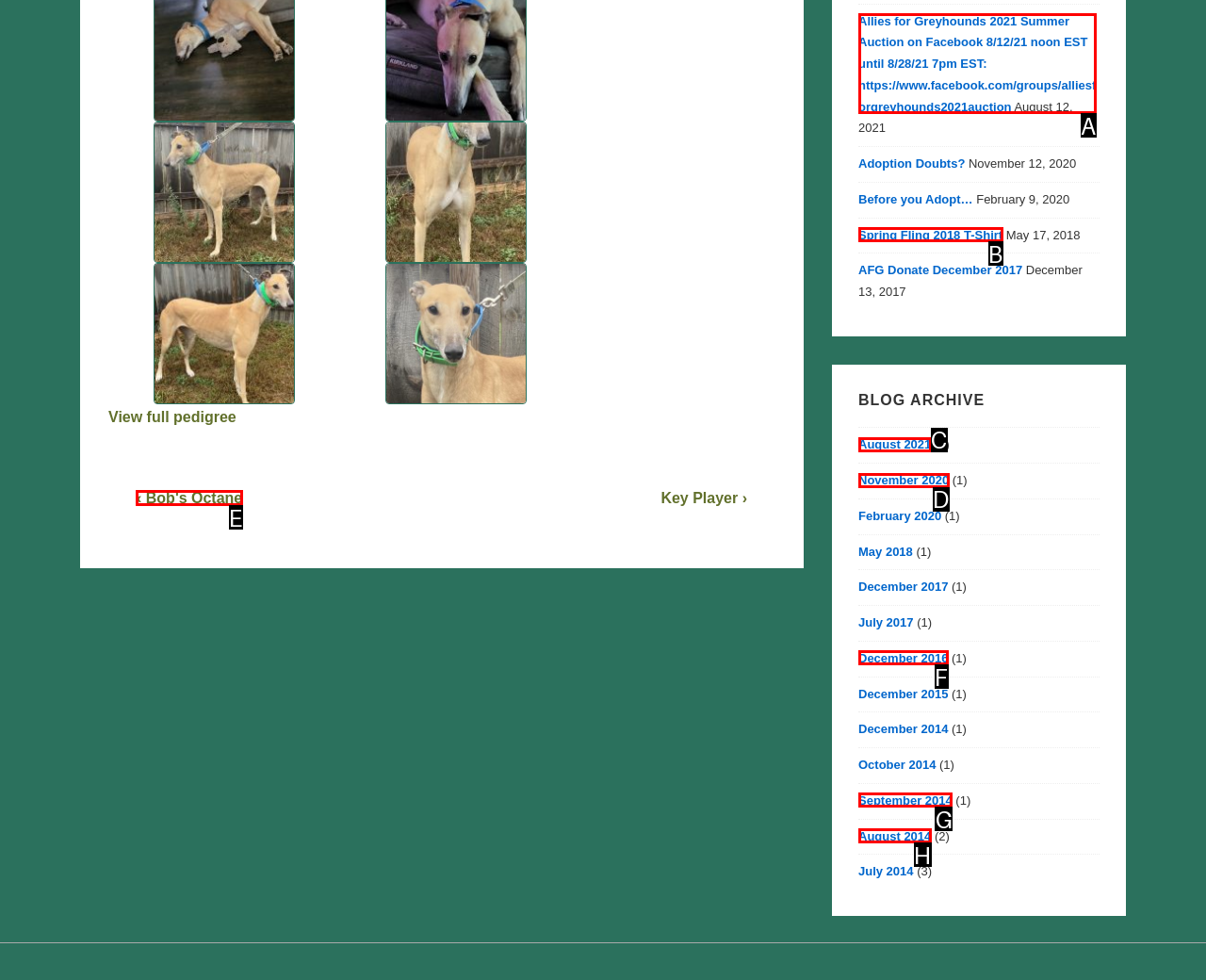Choose the letter of the option you need to click to Go to Bob's Octane. Answer with the letter only.

E